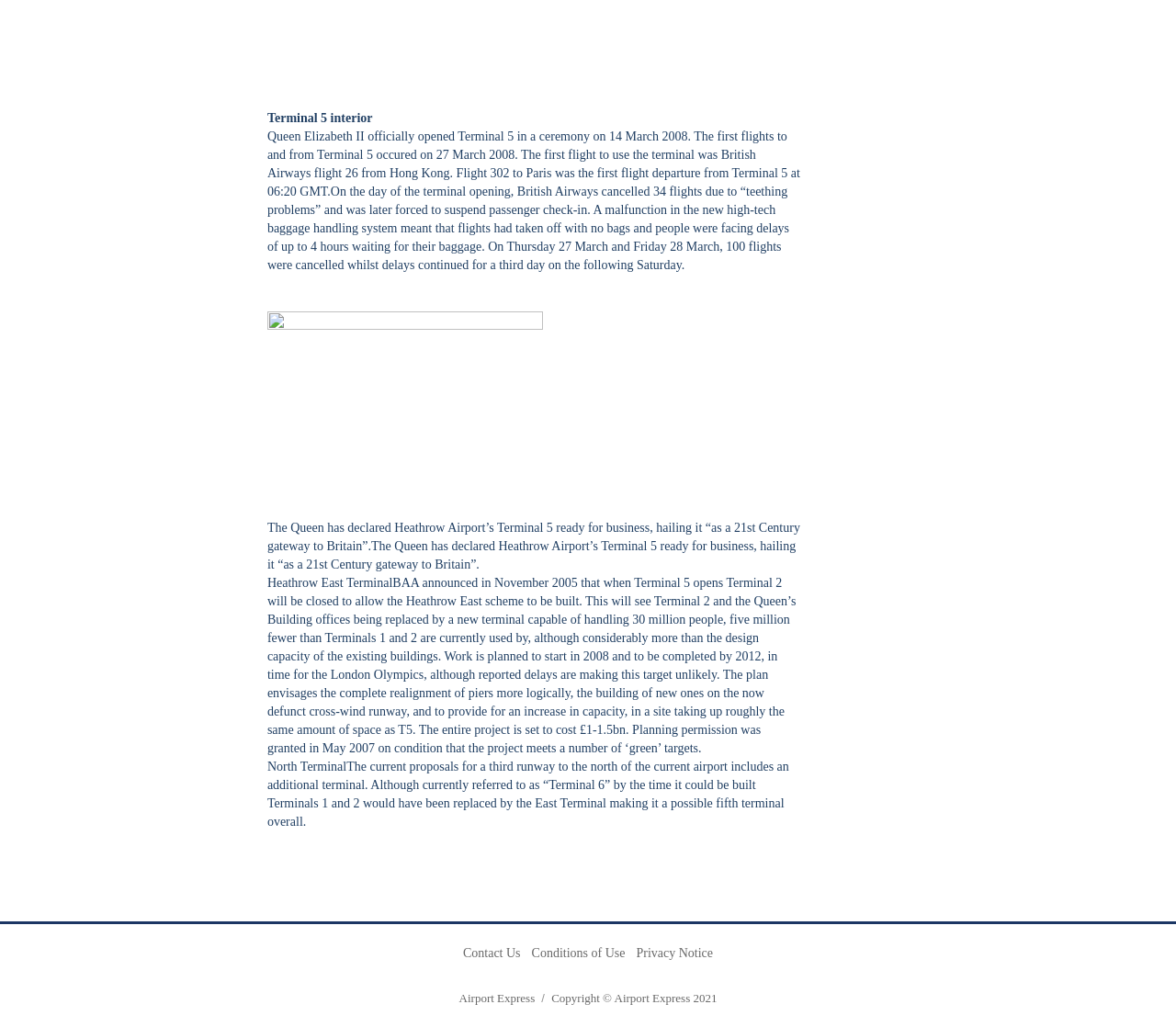How many flights were cancelled on the day of Terminal 5's opening?
Kindly give a detailed and elaborate answer to the question.

The answer can be found in the first paragraph of the webpage, which states 'On the day of the terminal opening, British Airways cancelled 34 flights due to “teething problems” and was later forced to suspend passenger check-in.'